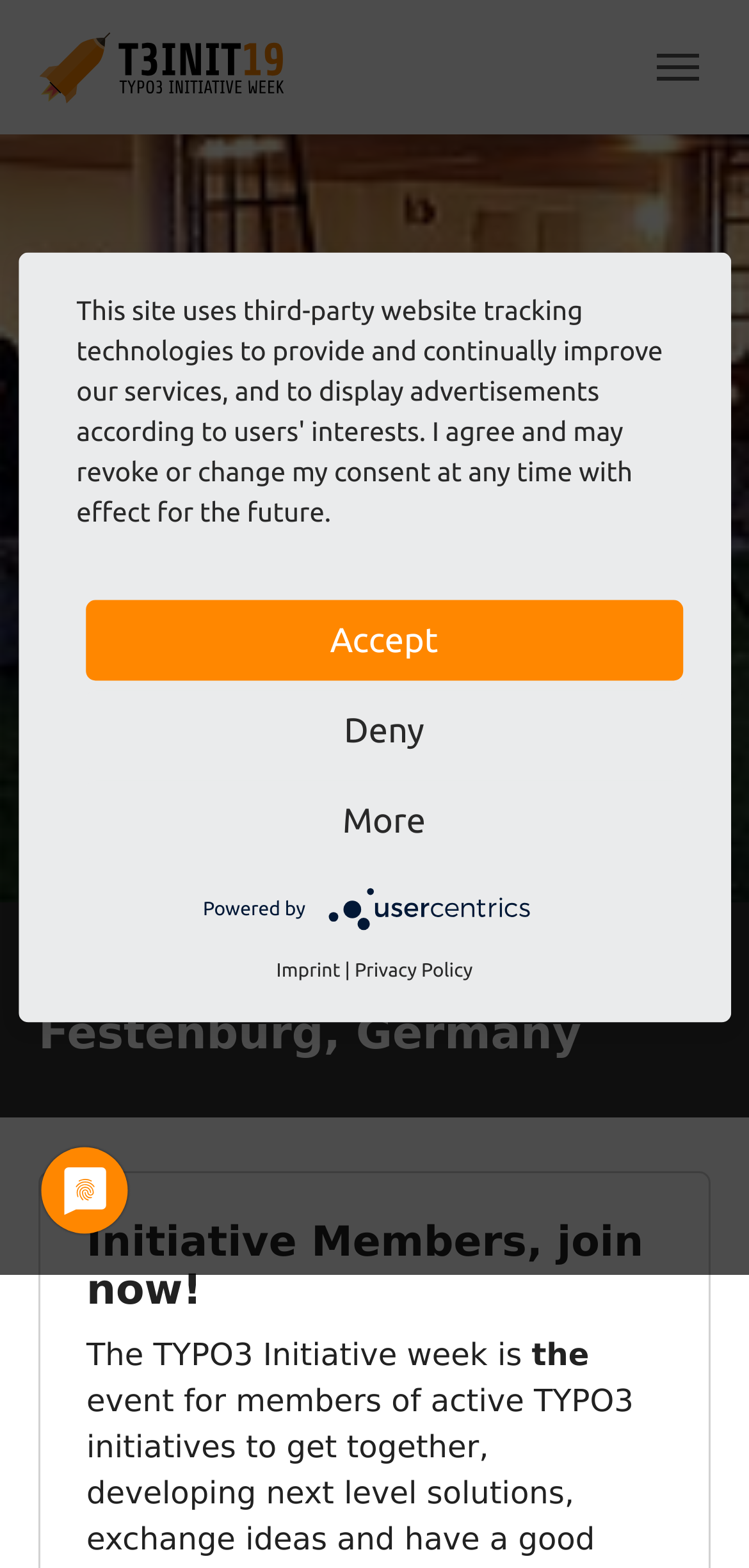Respond with a single word or phrase to the following question:
What is the date of the event?

20.10.2019 - 27.10.2019